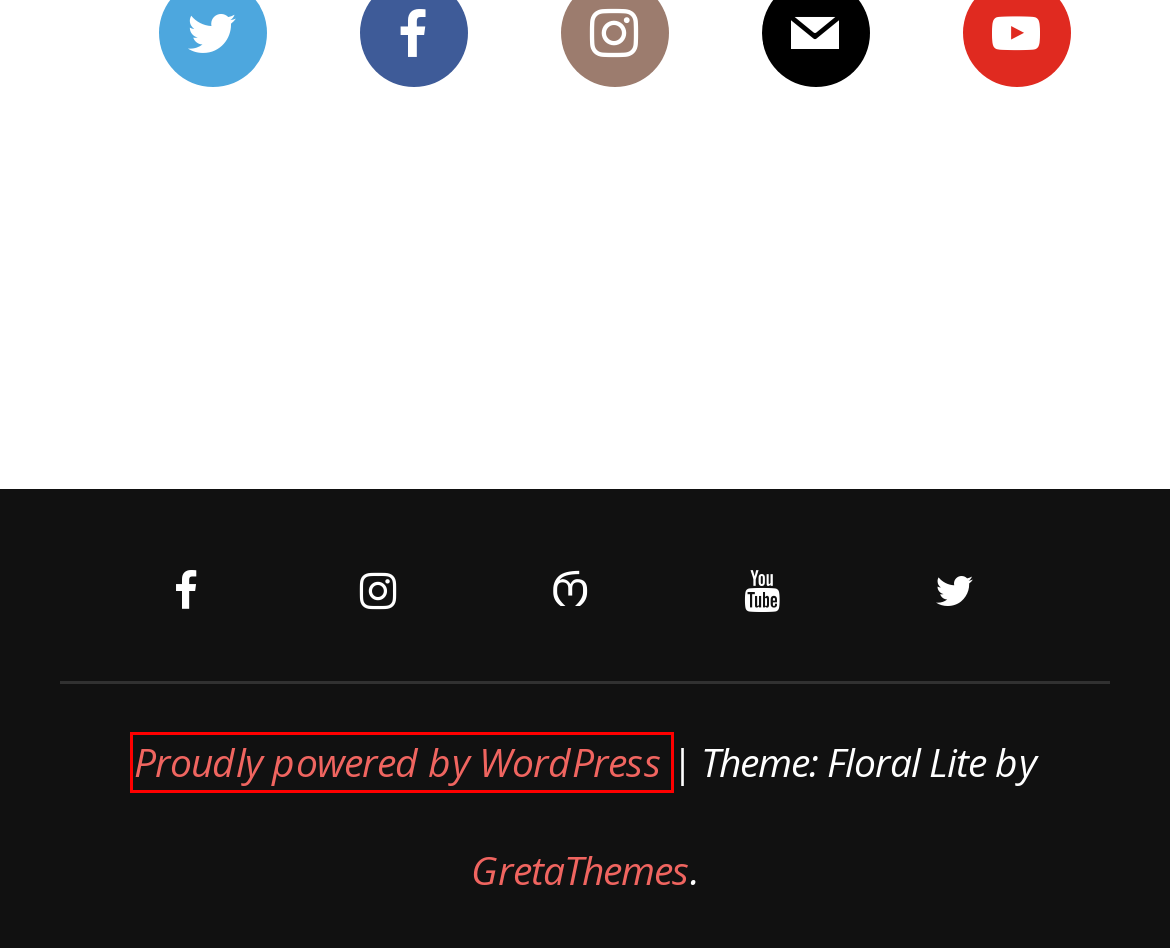You have a screenshot of a webpage with a red bounding box around an element. Identify the webpage description that best fits the new page that appears after clicking the selected element in the red bounding box. Here are the candidates:
A. Halloween Activities for the Kids - Albaloo Advertising Platform Blog
B. GretaThemes - Free & Premium WordPress Themes and Templates
C. Albaloo Advertising Platform Blog - Connecting Sellers with Shoppers for the Best Deals
D. Featured Archives - Albaloo Advertising Platform Blog
E. Blog Tool, Publishing Platform, and CMS – WordPress.org
F. Albaloo
G. Uncategorized Archives - Albaloo Advertising Platform Blog
H. Halloween is coming… - Albaloo Advertising Platform Blog

E